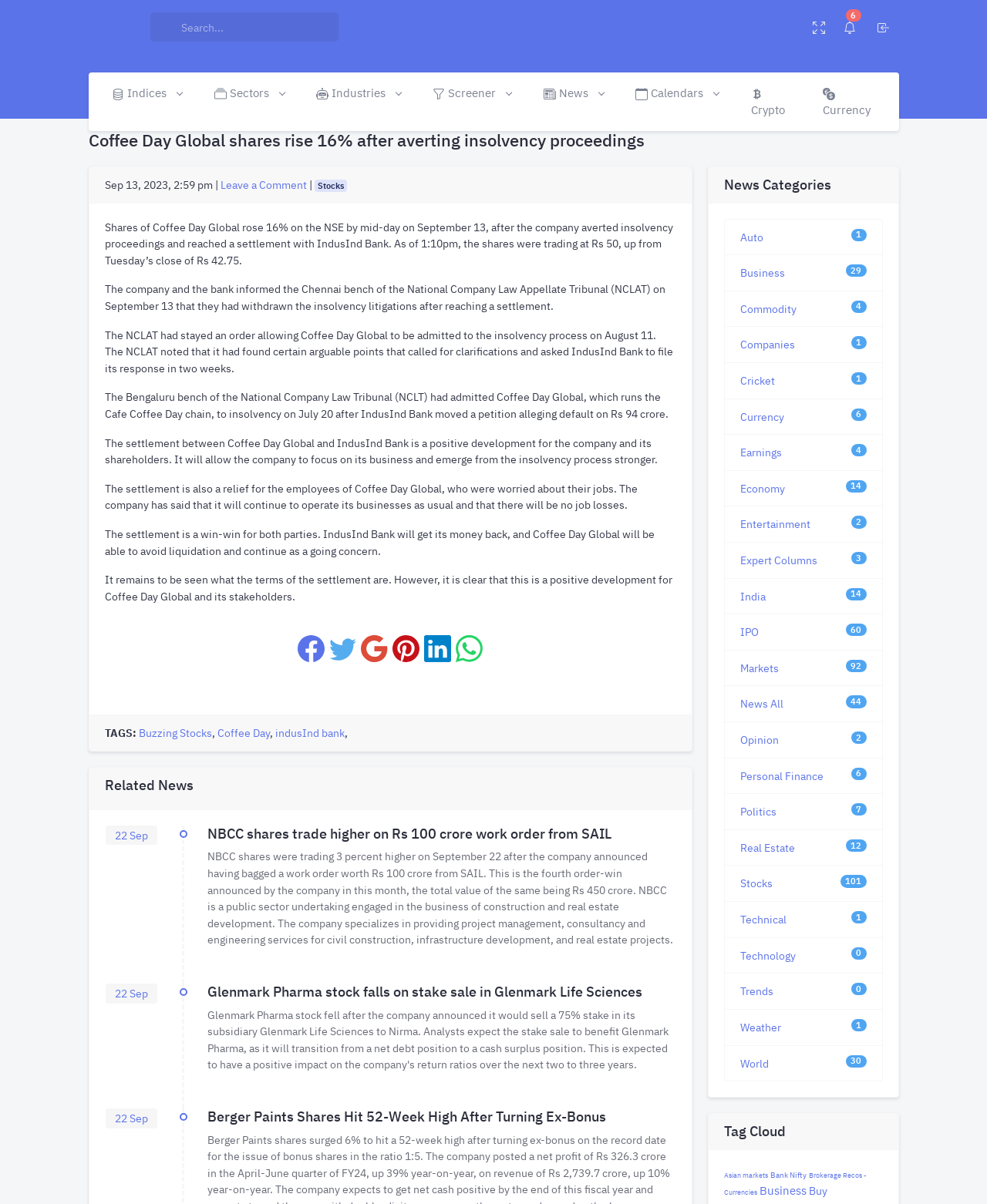What is the percentage increase in Coffee Day Global's shares?
Look at the screenshot and respond with one word or a short phrase.

16%